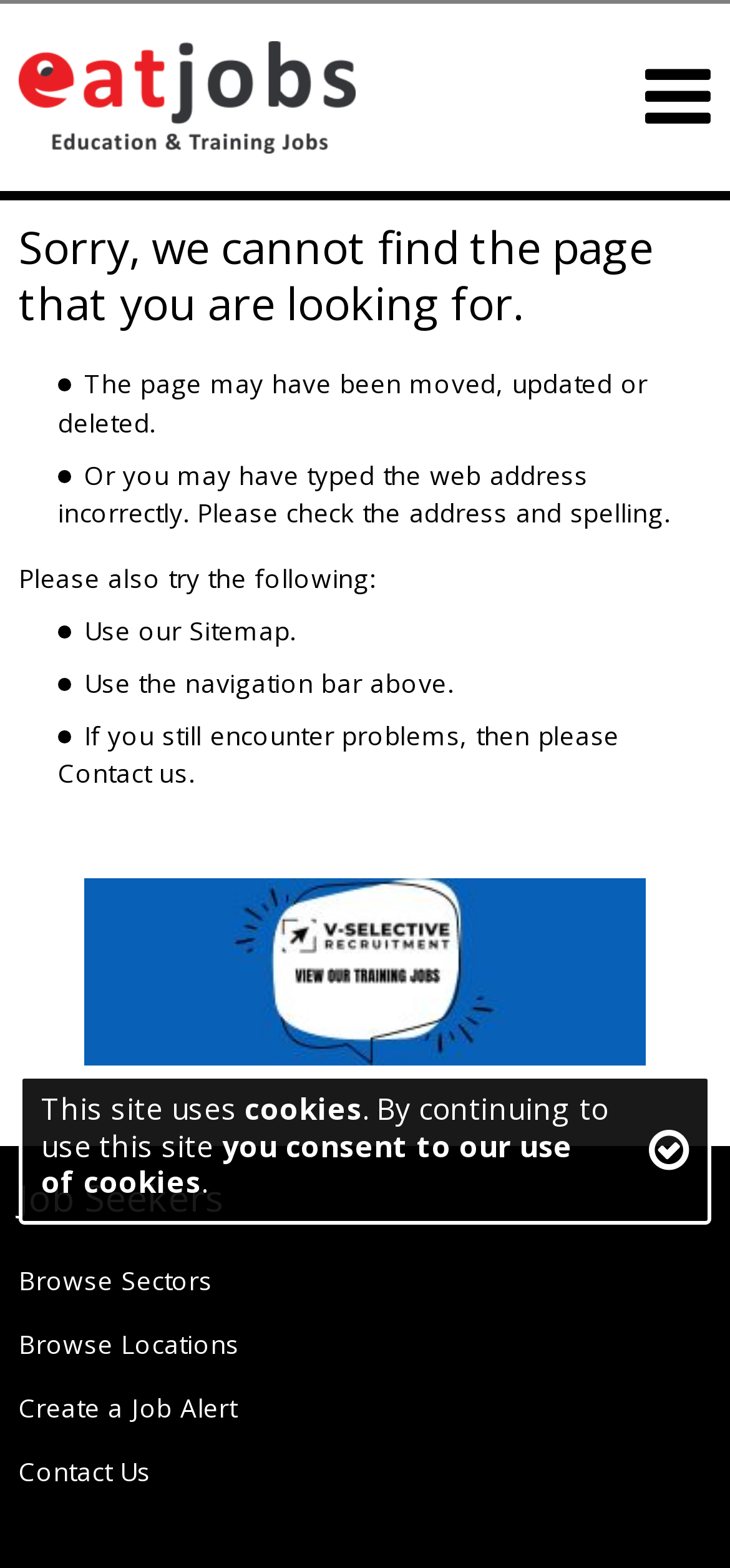Give a concise answer of one word or phrase to the question: 
What type of jobs are featured on this website?

Education & Training Jobs